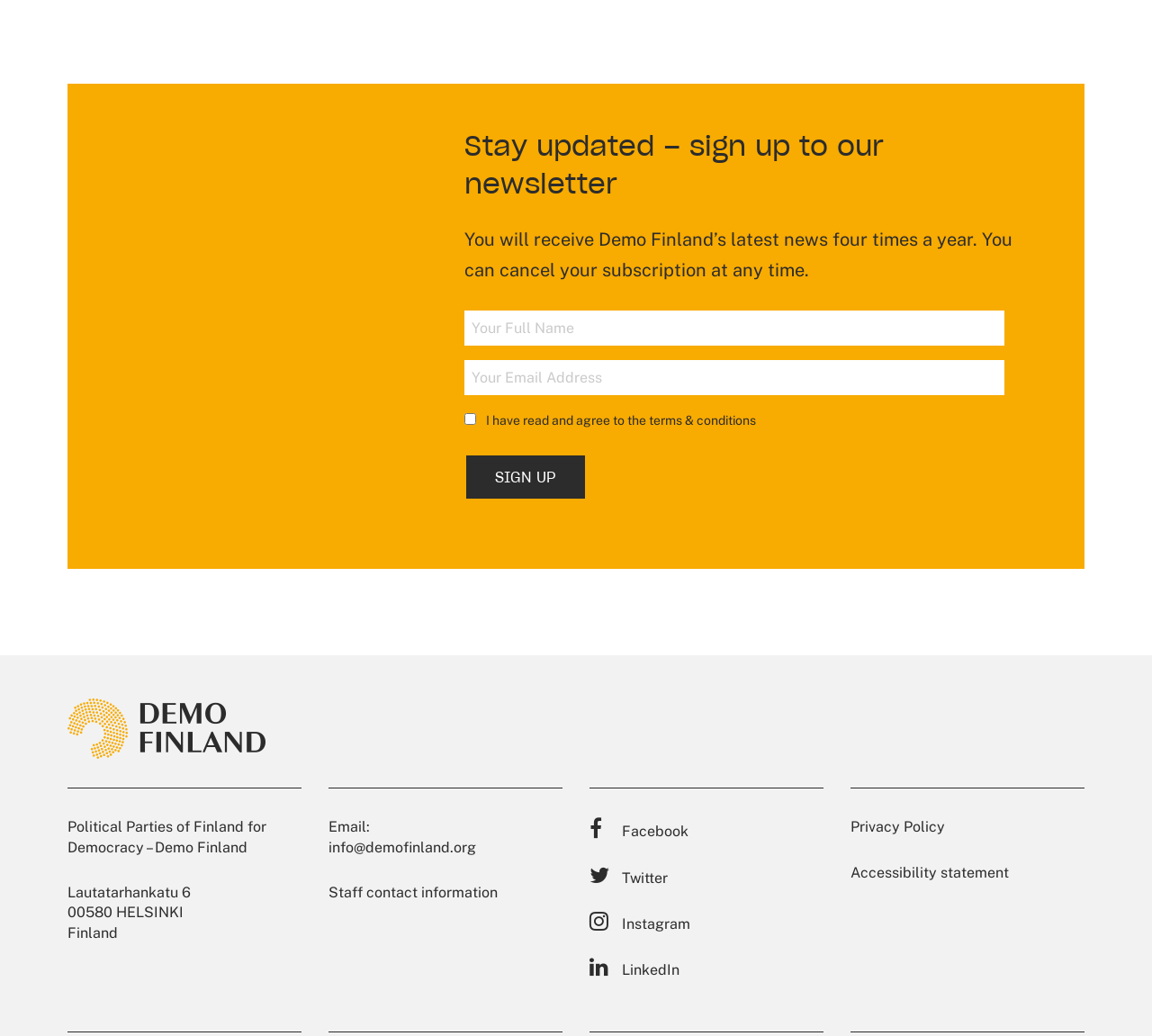Please specify the bounding box coordinates of the clickable region to carry out the following instruction: "Sign up for the newsletter". The coordinates should be four float numbers between 0 and 1, in the format [left, top, right, bottom].

[0.403, 0.438, 0.509, 0.483]